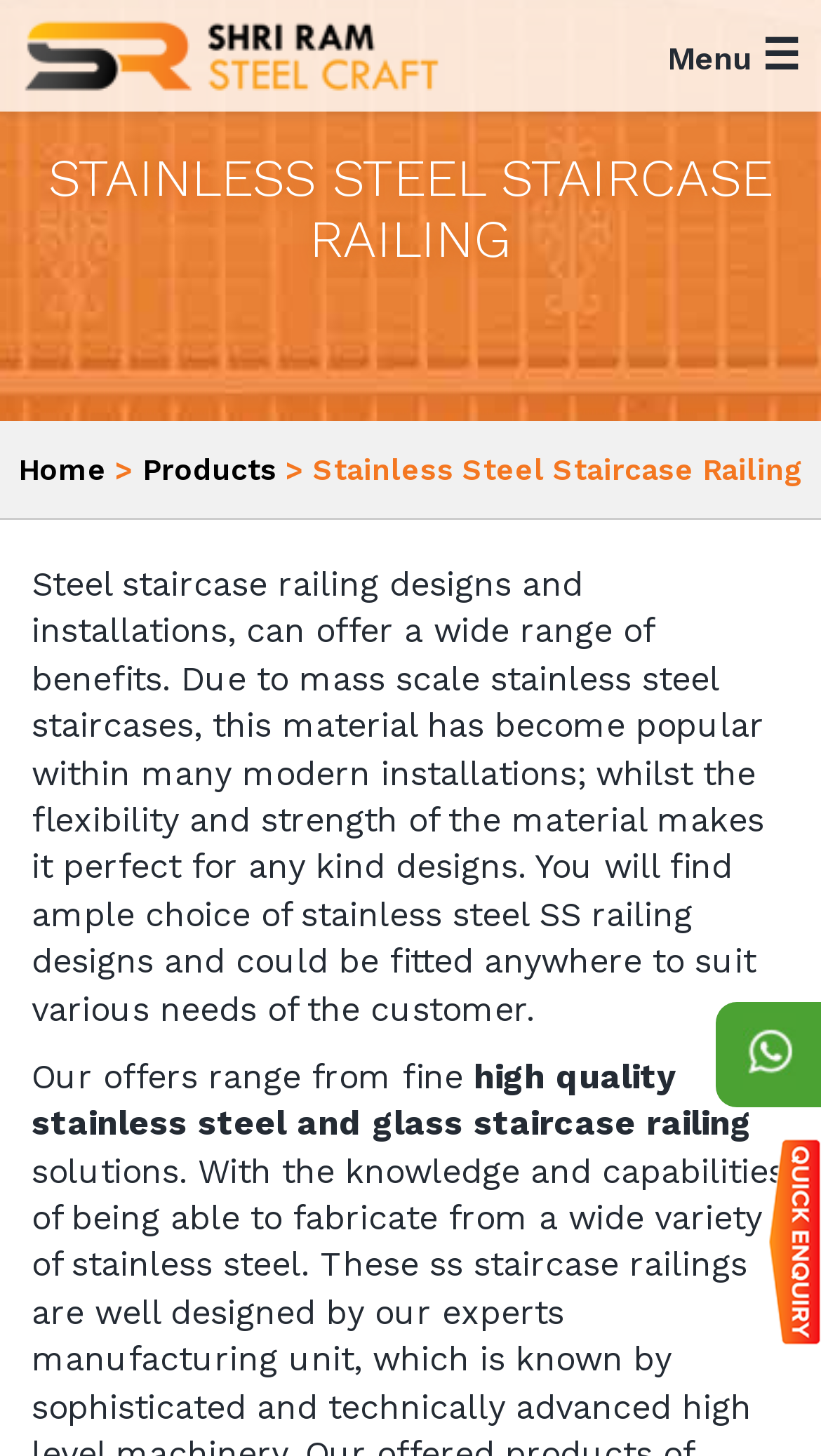Please give a succinct answer using a single word or phrase:
What is the purpose of stainless steel staircase railing?

Designs and installations